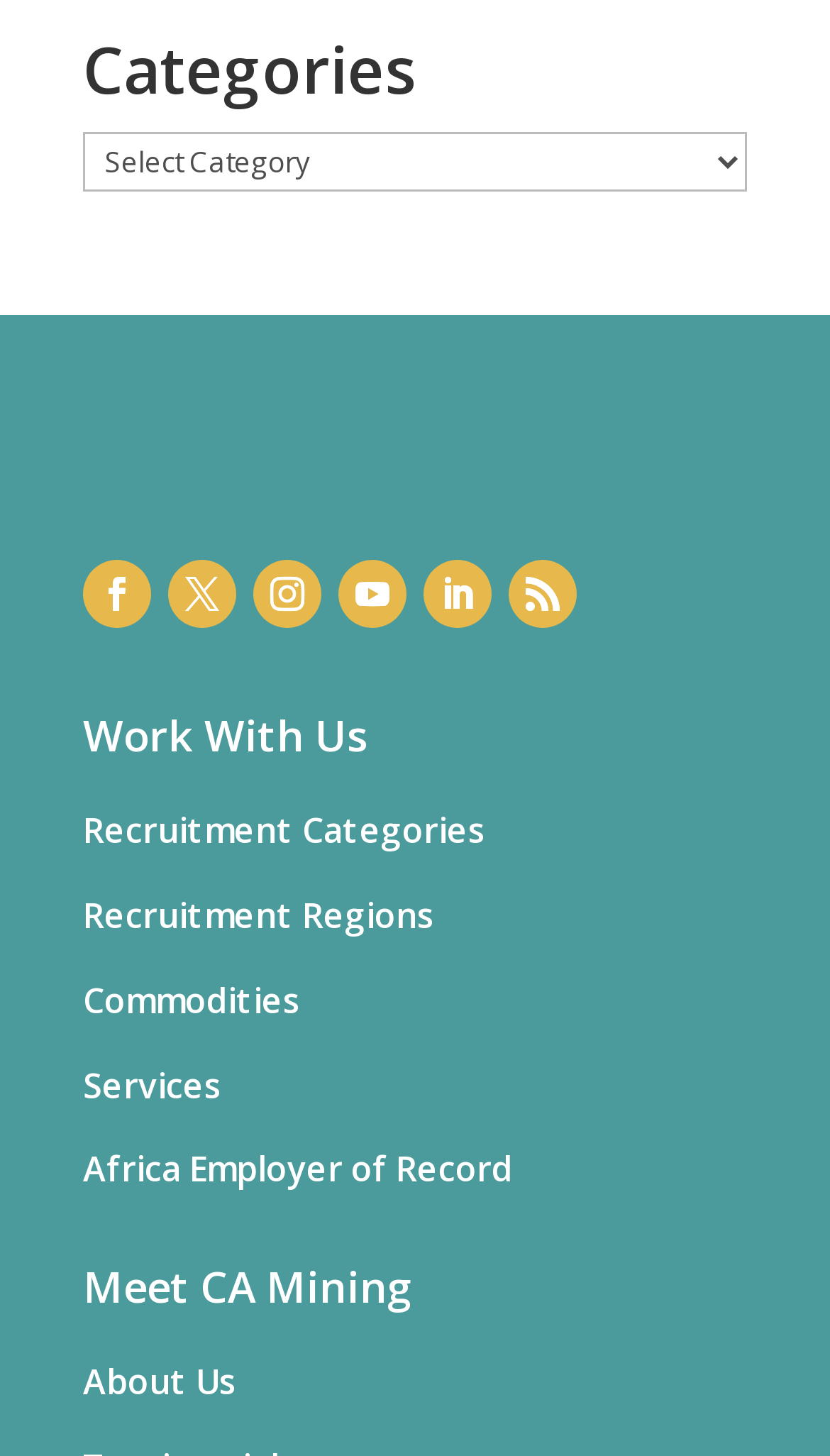Show the bounding box coordinates for the HTML element described as: "Follow".

[0.51, 0.385, 0.592, 0.432]